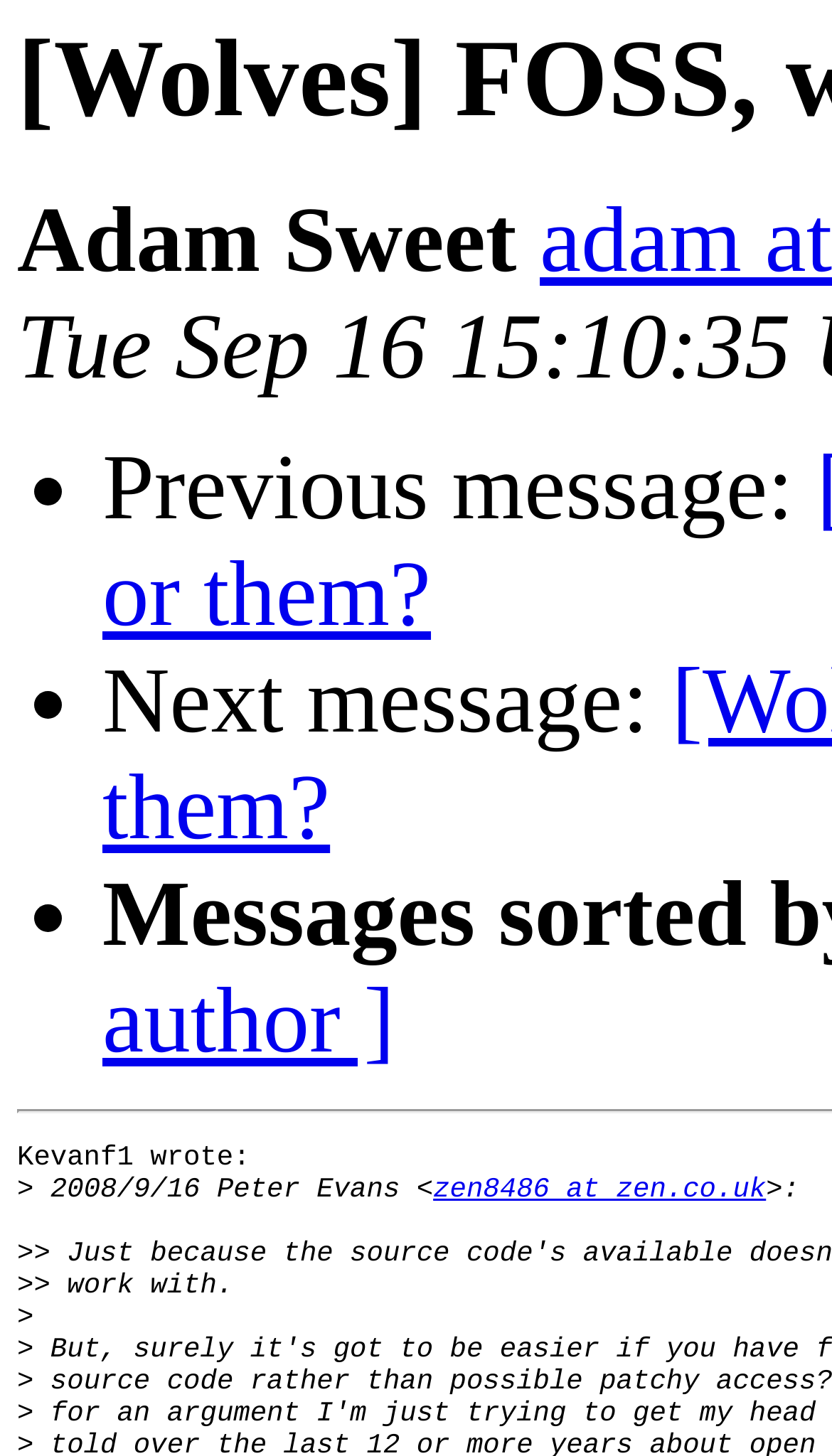Answer the question in one word or a short phrase:
What is the name of the person mentioned at the top?

Adam Sweet